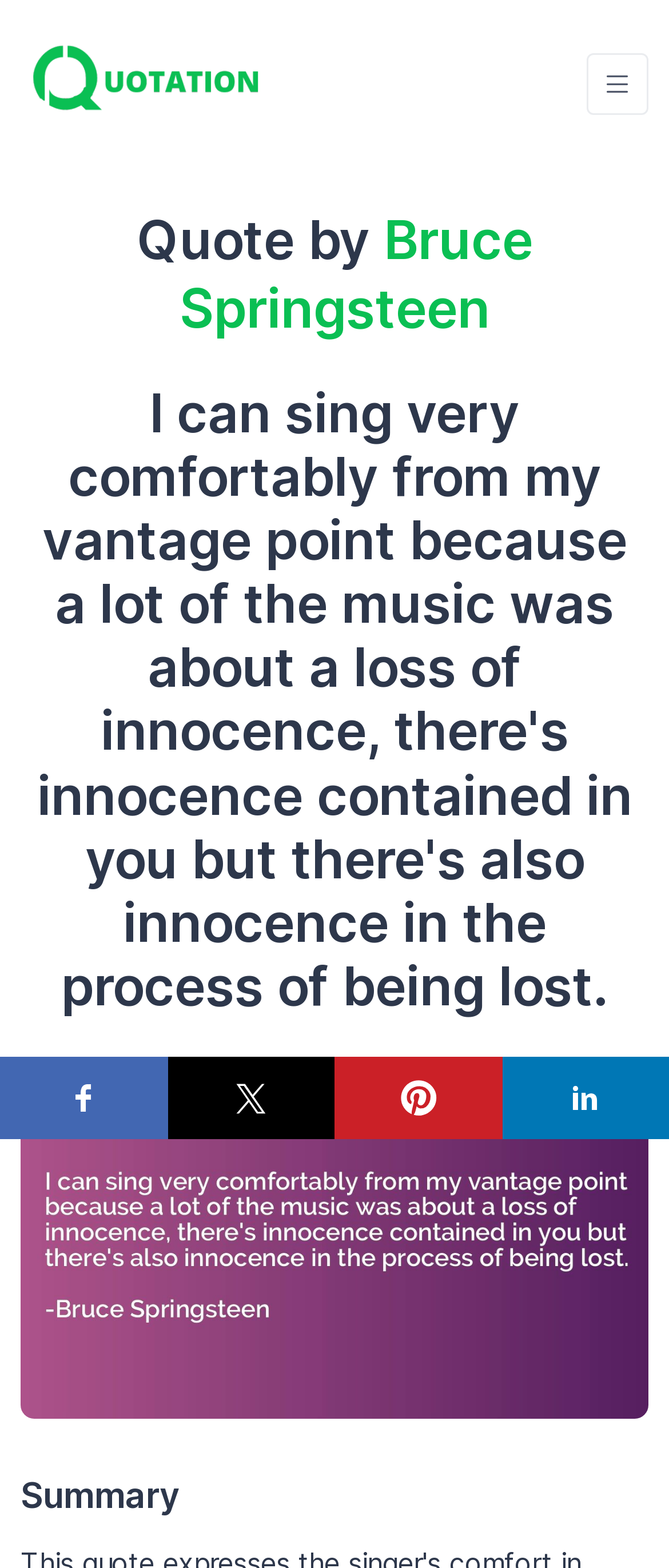Provide the bounding box for the UI element matching this description: "alt="Quotation.io Logo"".

[0.031, 0.013, 0.41, 0.094]